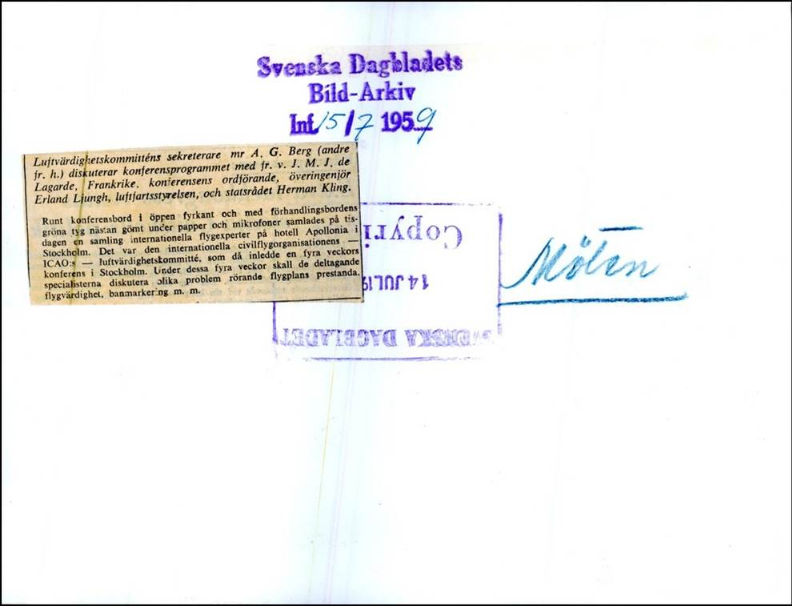Who served as the Secretary in the meeting?
Refer to the image and answer the question using a single word or phrase.

A. G. Berg